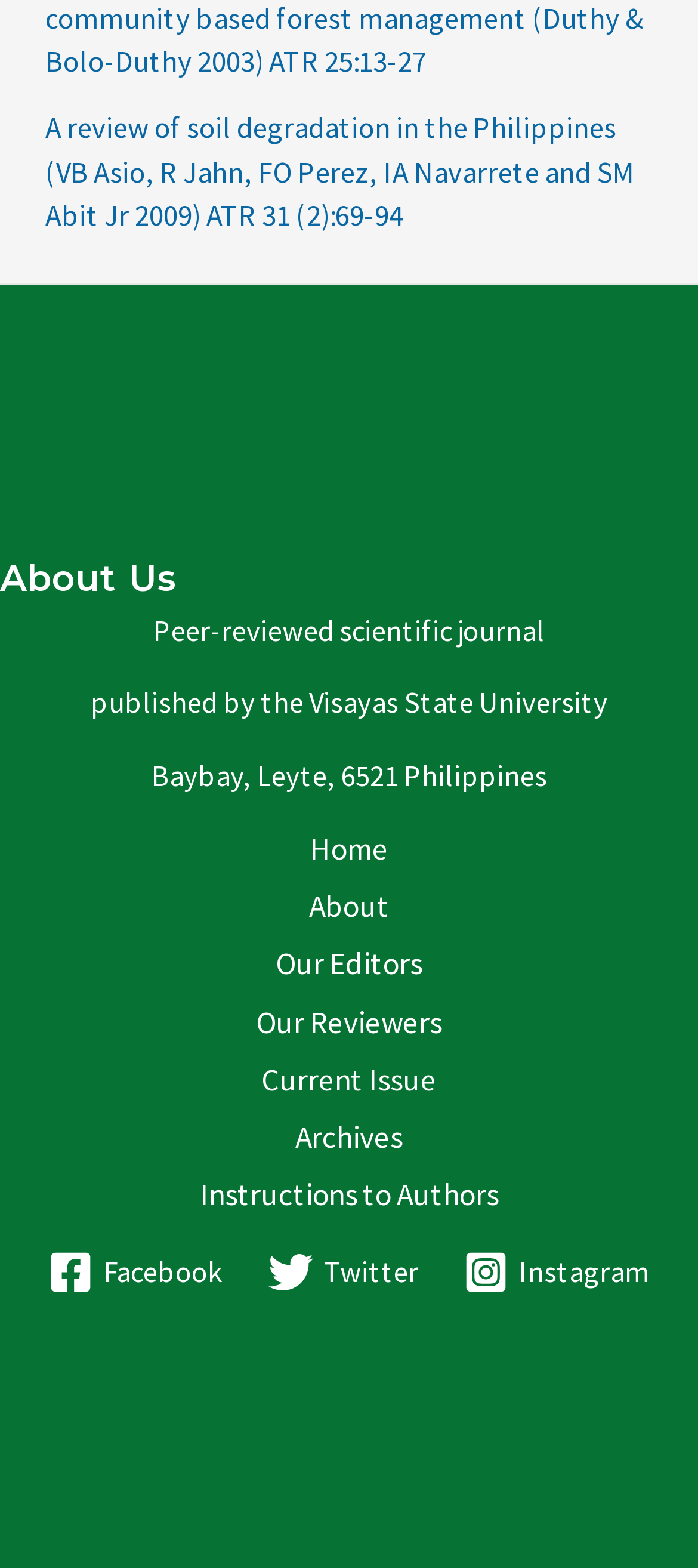Please identify the bounding box coordinates of the clickable element to fulfill the following instruction: "read about us". The coordinates should be four float numbers between 0 and 1, i.e., [left, top, right, bottom].

[0.0, 0.352, 1.0, 0.384]